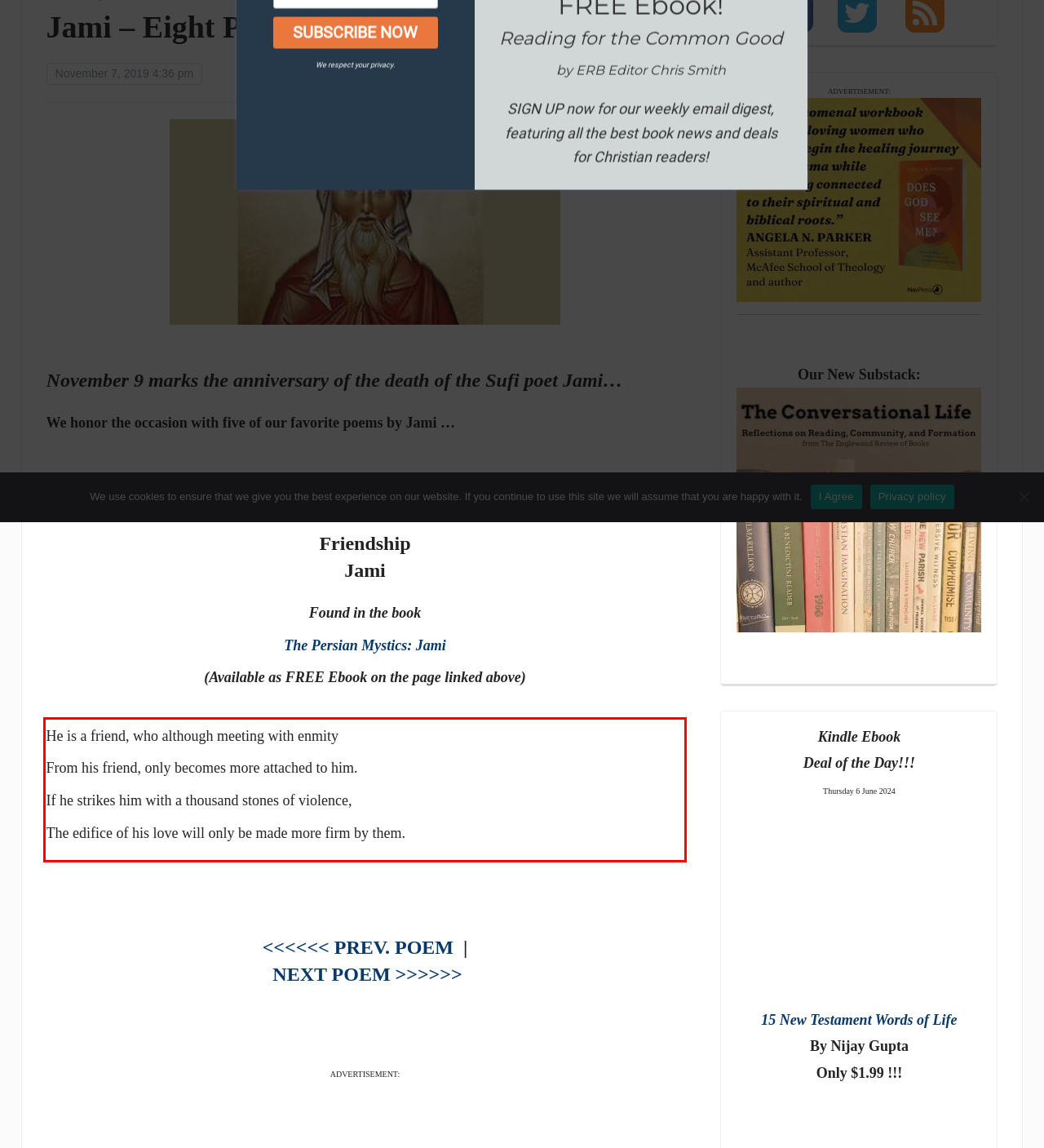Perform OCR on the text inside the red-bordered box in the provided screenshot and output the content.

He is a friend, who although meeting with enmity From his friend, only becomes more attached to him. If he strikes him with a thousand stones of violence, The edifice of his love will only be made more firm by them.